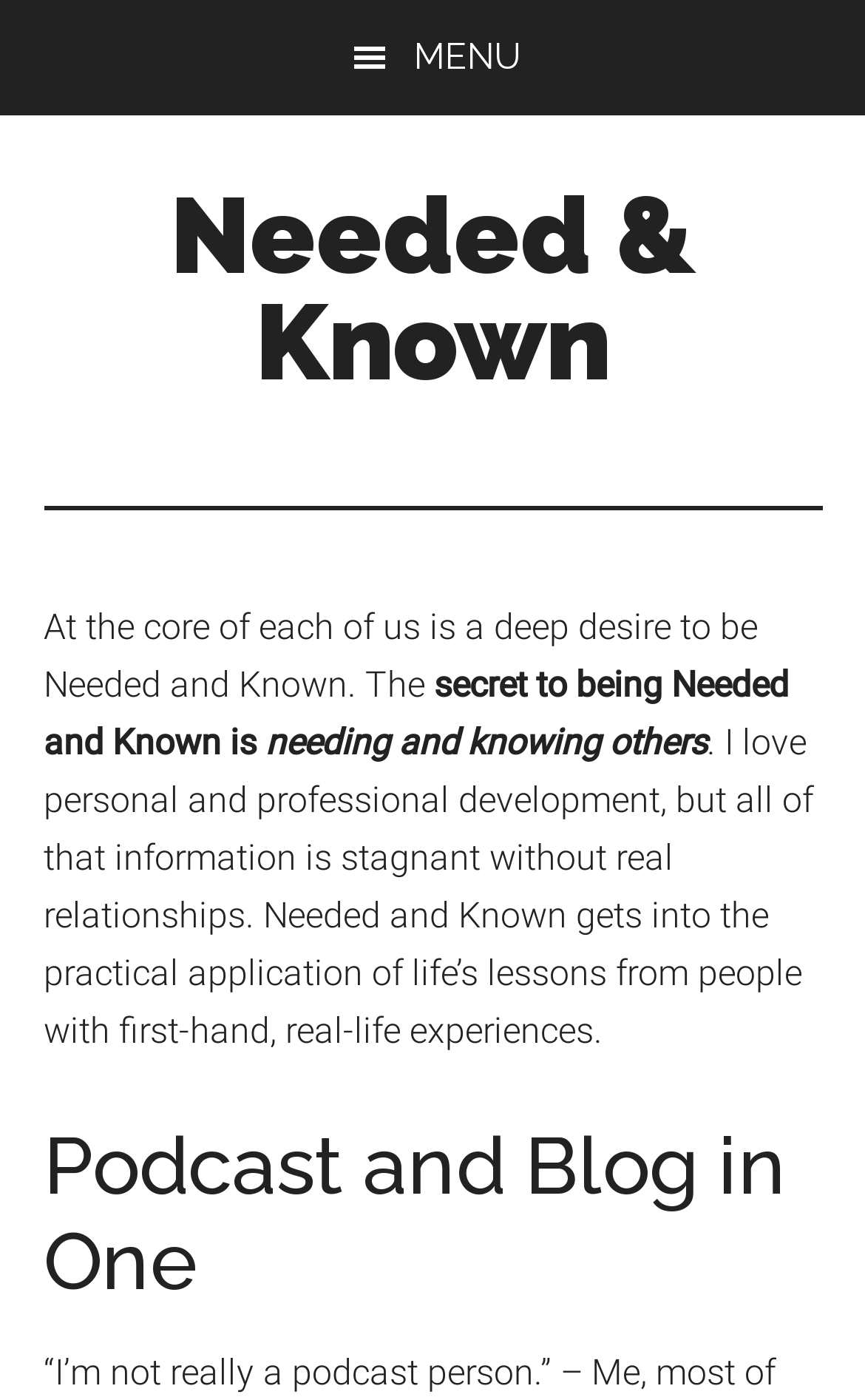Please determine the bounding box coordinates for the element with the description: "Menu".

[0.0, 0.0, 1.0, 0.082]